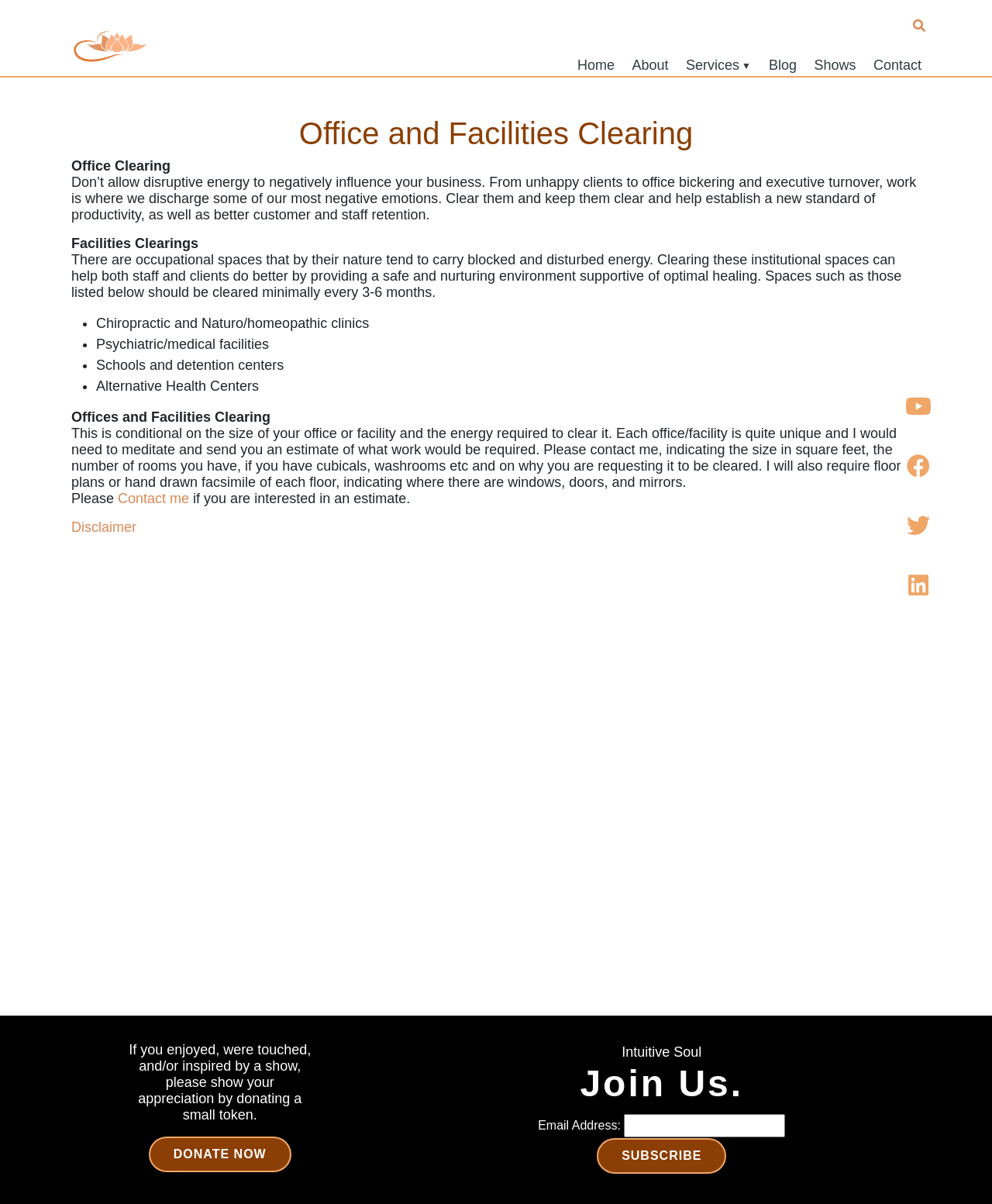How often should facilities be cleared?
Can you provide a detailed and comprehensive answer to the question?

According to the webpage, facilities such as chiropractic and naturopathic clinics, psychiatric/medical facilities, schools, and detention centers should be cleared minimally every 3-6 months to provide a safe and nurturing environment supportive of optimal healing.